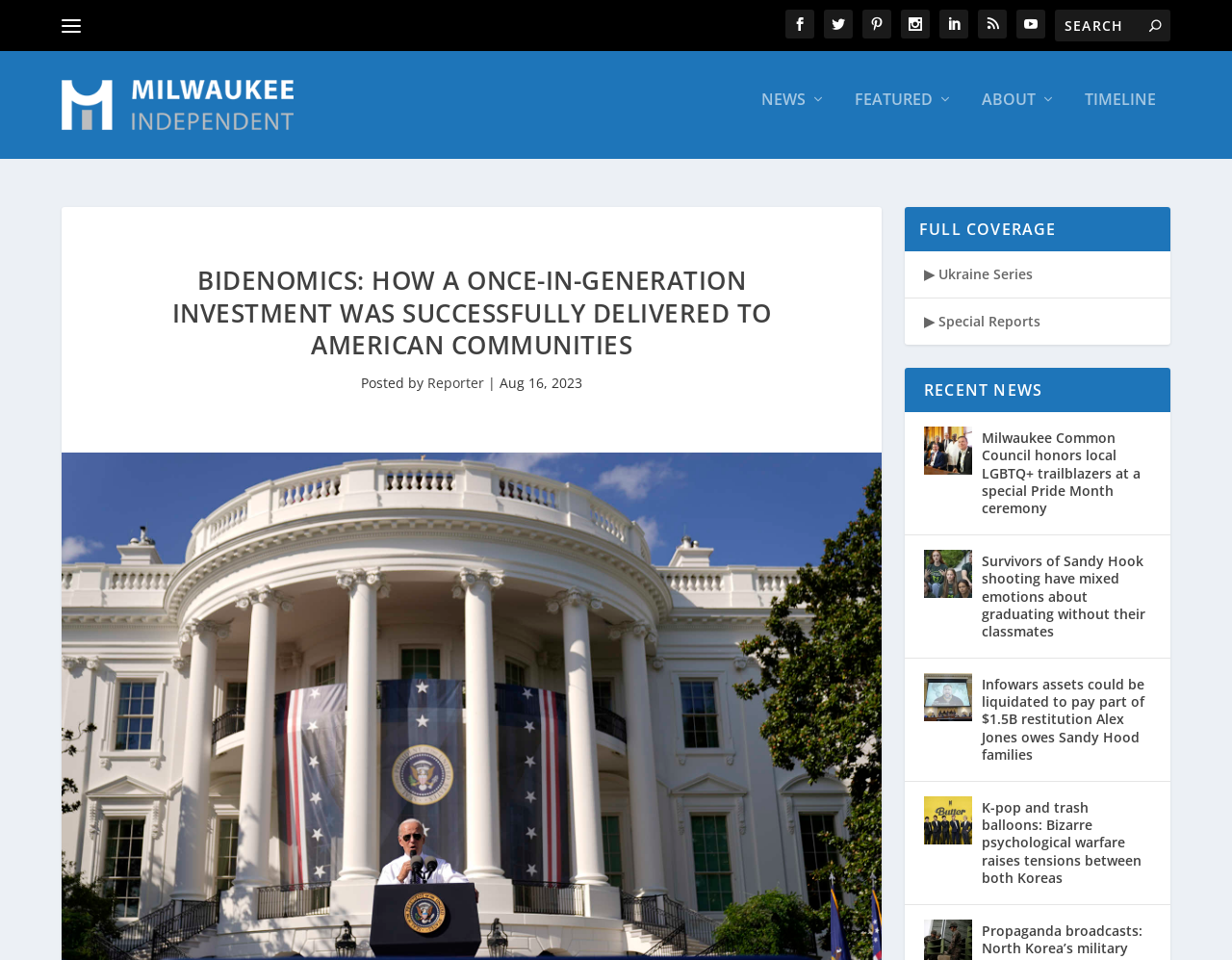Identify and provide the bounding box coordinates of the UI element described: "name="s" placeholder="Search" title="Search for:"". The coordinates should be formatted as [left, top, right, bottom], with each number being a float between 0 and 1.

[0.856, 0.01, 0.95, 0.043]